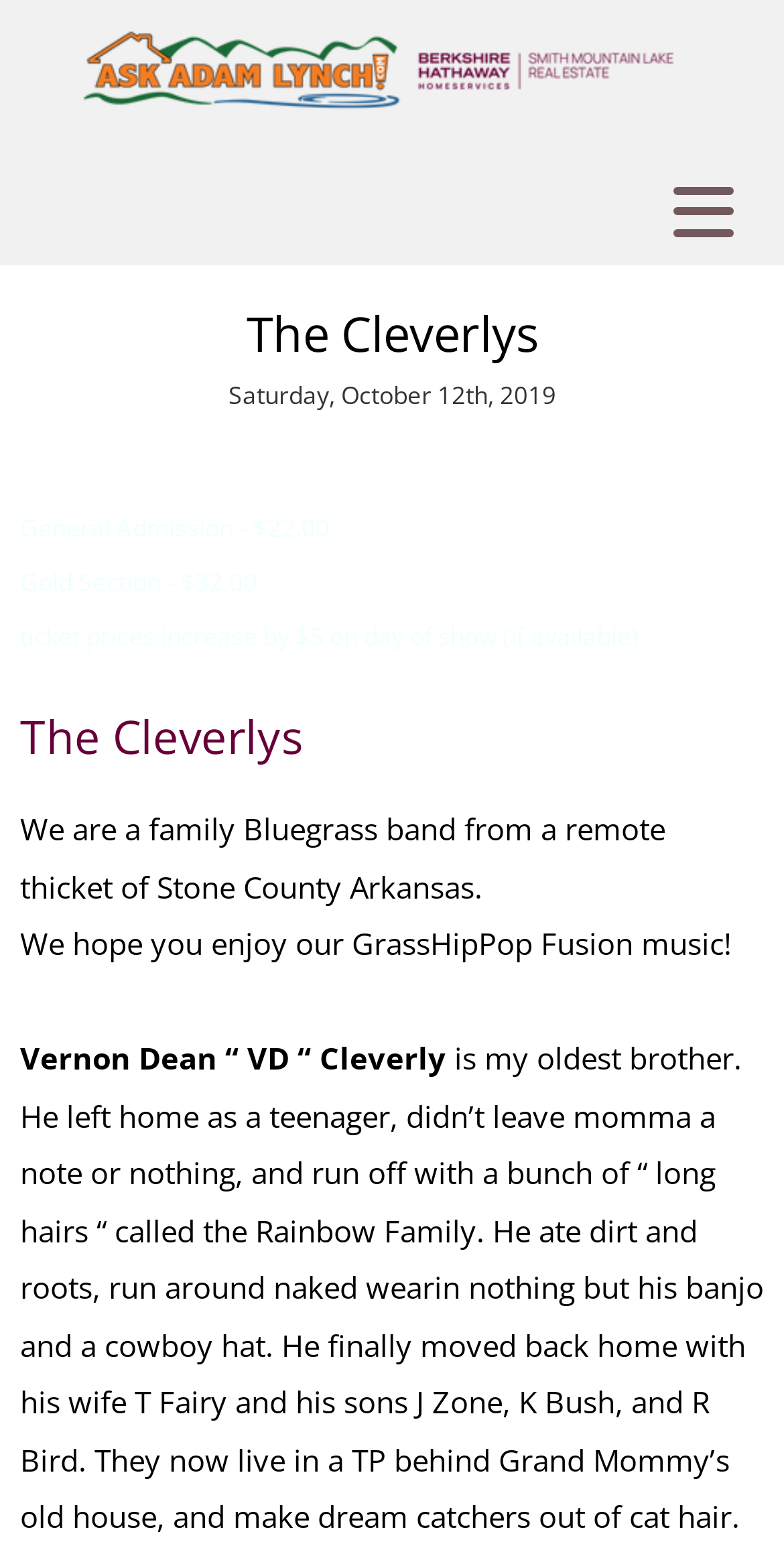What is the name of the real estate company?
Look at the screenshot and provide an in-depth answer.

I found the answer by looking at the link element with the text 'Berkshire Hathaway HomeServices Smith Mountain Lake Real Estate' which is located at the top of the webpage.